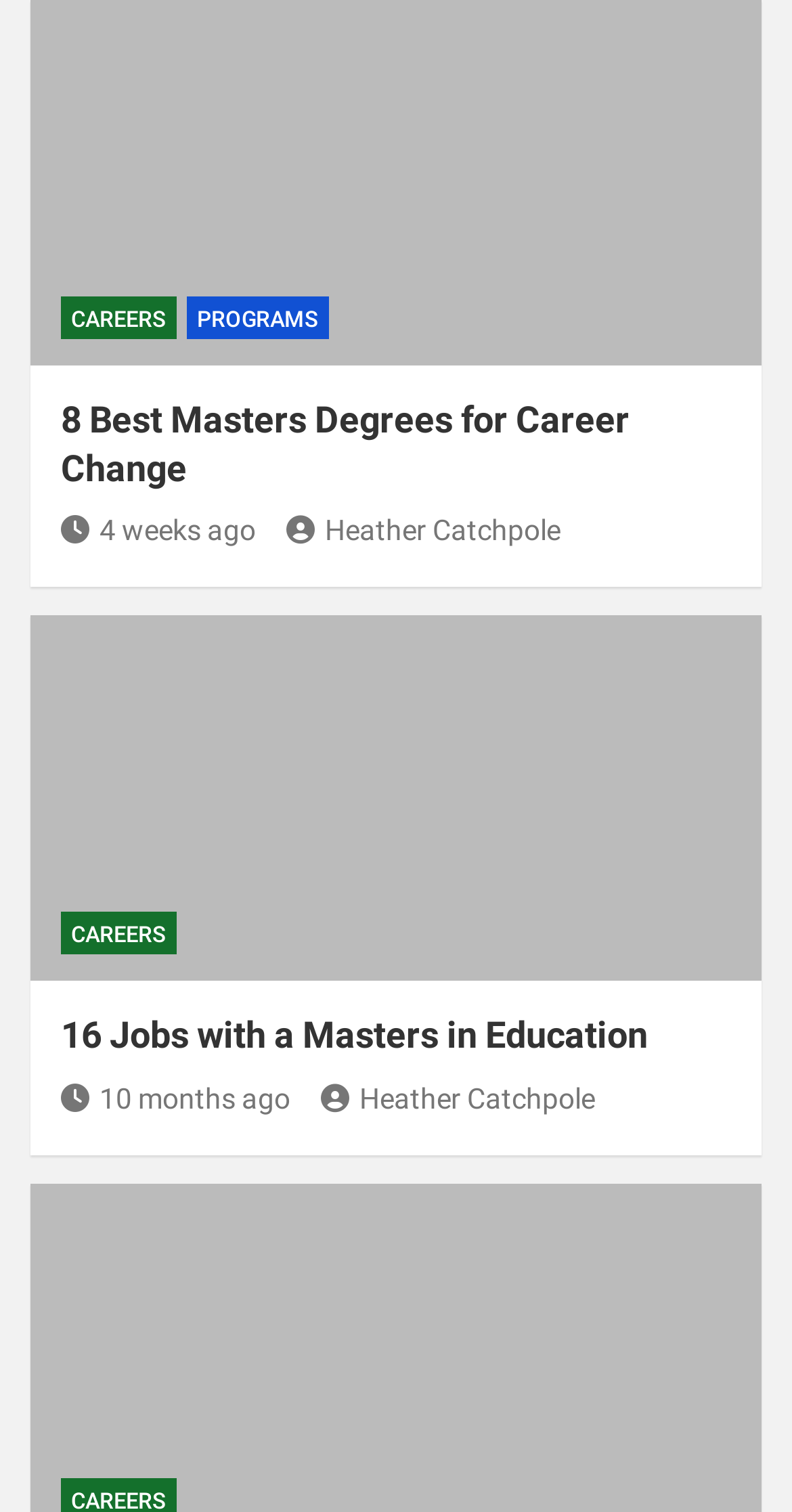Bounding box coordinates should be in the format (top-left x, top-left y, bottom-right x, bottom-right y) and all values should be floating point numbers between 0 and 1. Determine the bounding box coordinate for the UI element described as: 10 months ago

[0.077, 0.716, 0.367, 0.737]